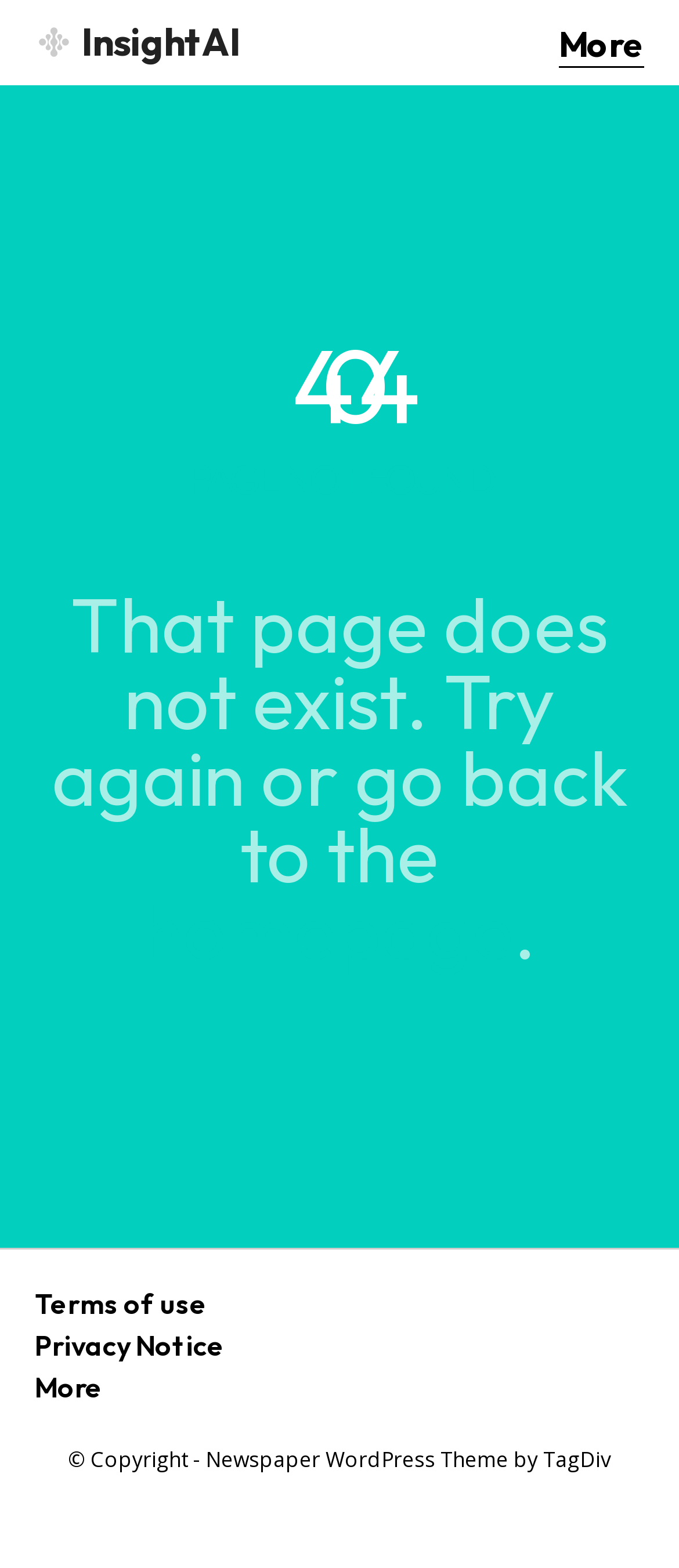Identify the bounding box coordinates of the clickable region necessary to fulfill the following instruction: "contact us". The bounding box coordinates should be four float numbers between 0 and 1, i.e., [left, top, right, bottom].

[0.074, 0.489, 0.926, 0.54]